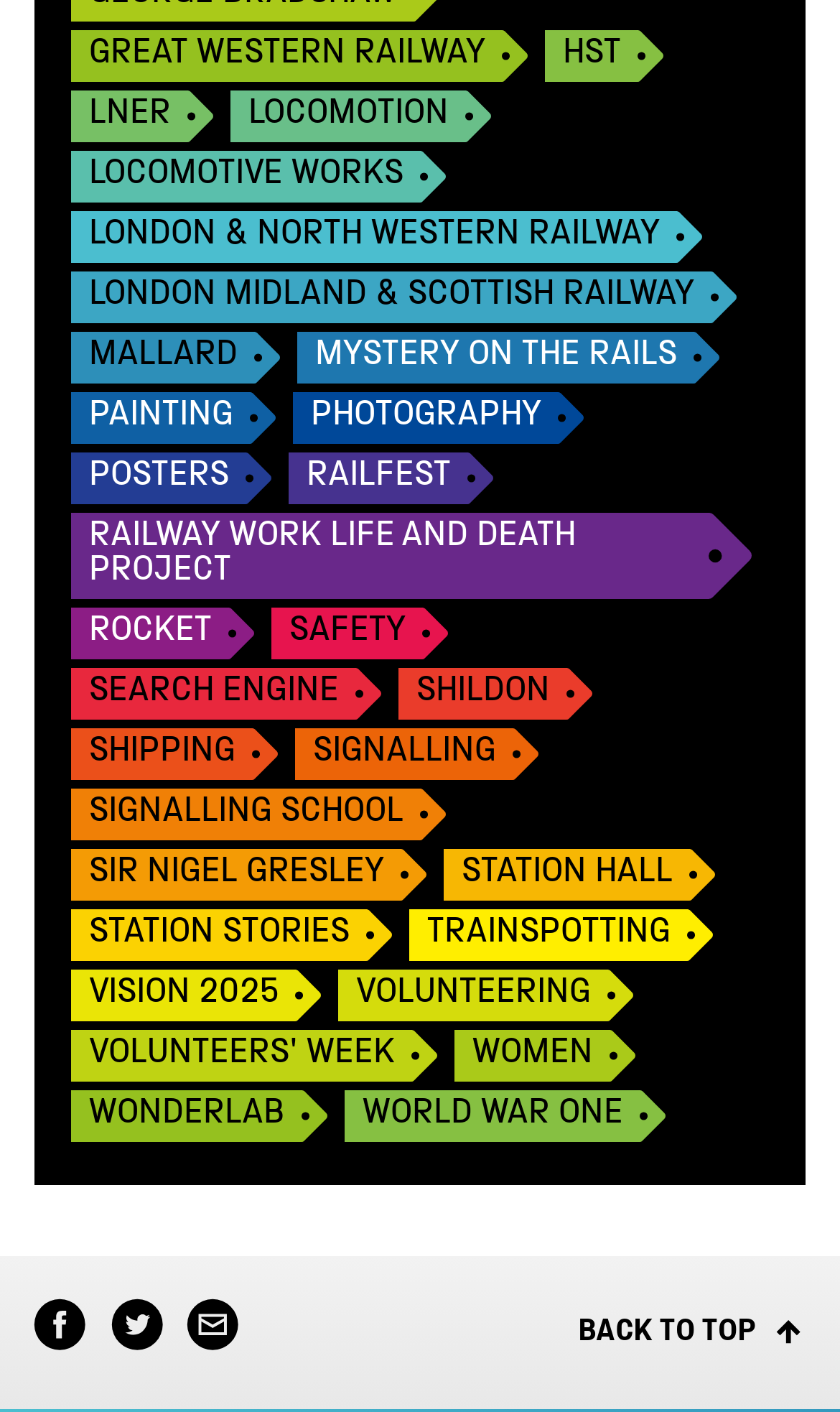Using the element description signalling, predict the bounding box coordinates for the UI element. Provide the coordinates in (top-left x, top-left y, bottom-right x, bottom-right y) format with values ranging from 0 to 1.

[0.352, 0.517, 0.642, 0.553]